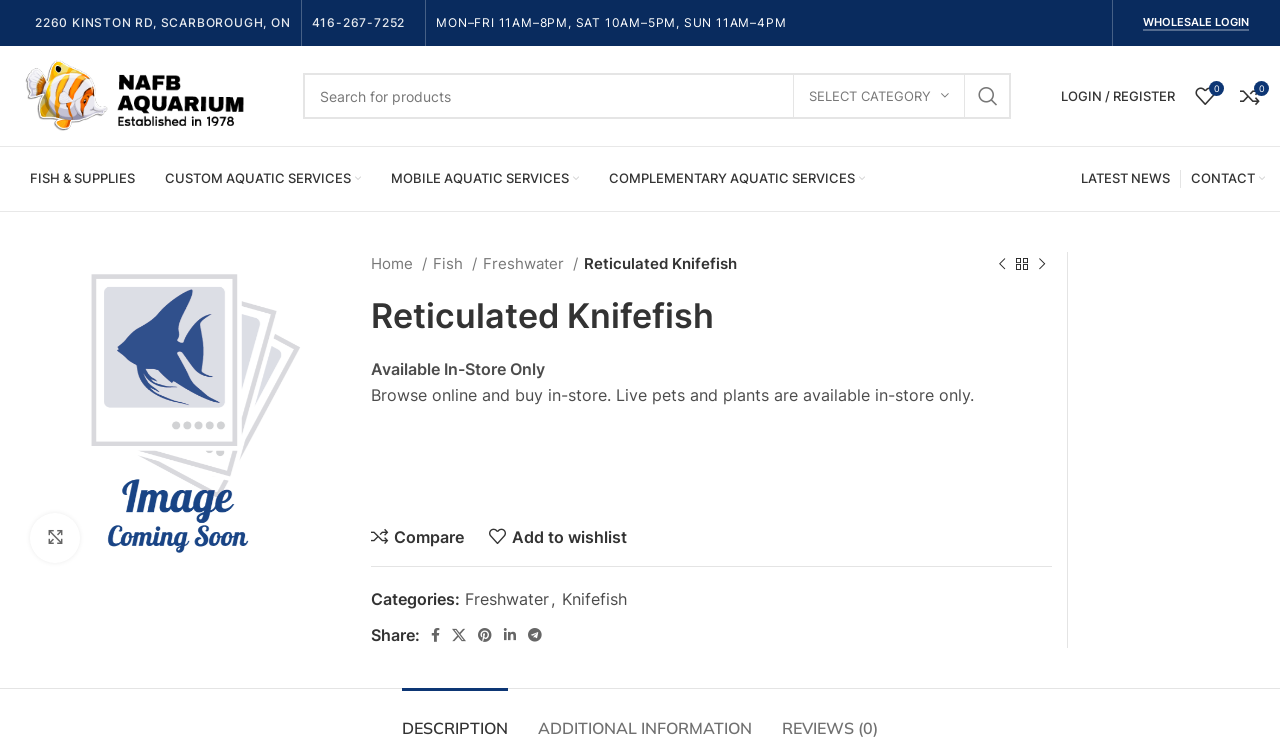Use a single word or phrase to answer the question: 
What type of fish is being described on this webpage?

Reticulated Knifefish